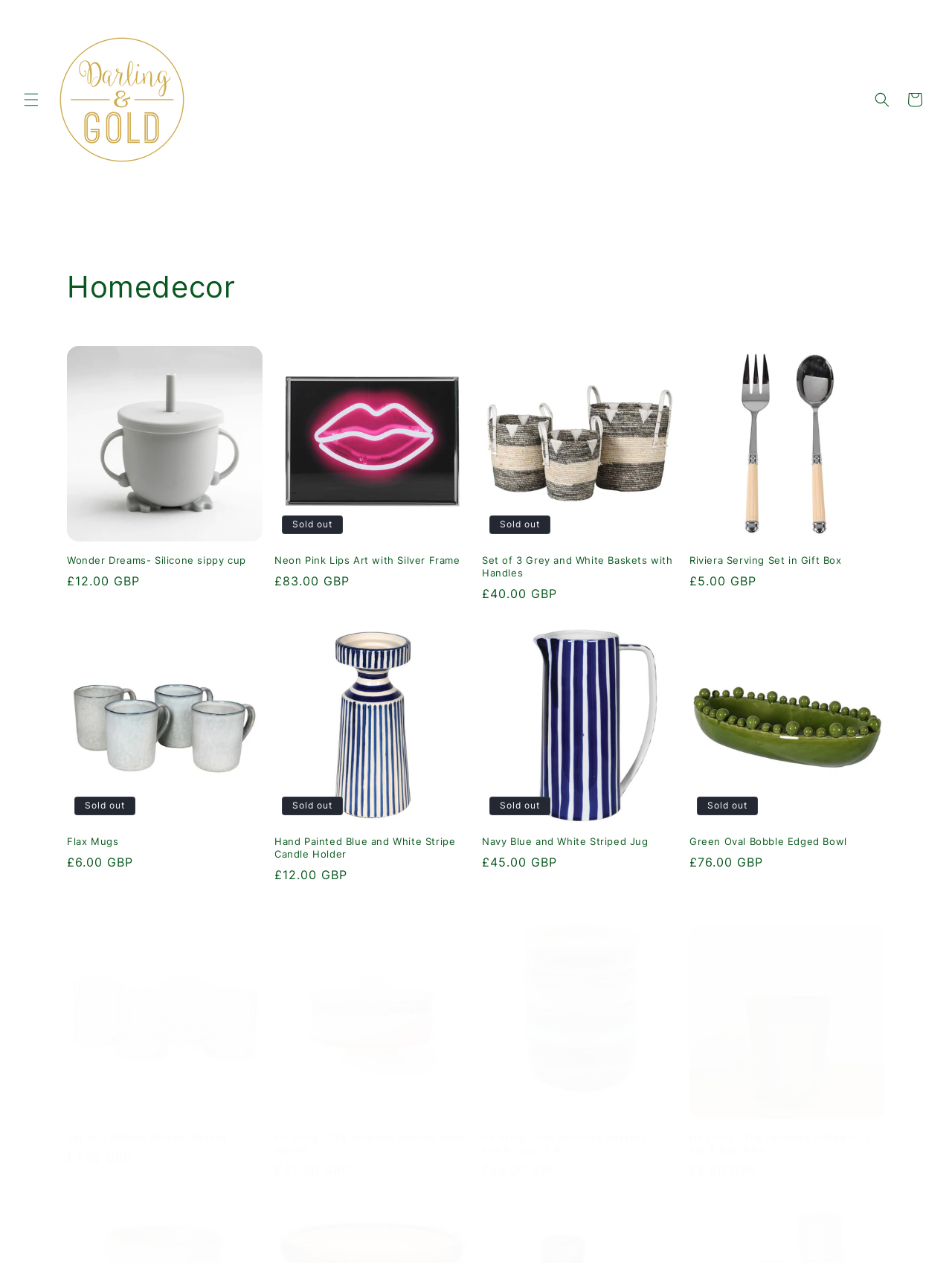Identify the bounding box coordinates of the clickable region to carry out the given instruction: "Explore the Wonder Dreams- Silicone sippy cup".

[0.07, 0.439, 0.276, 0.449]